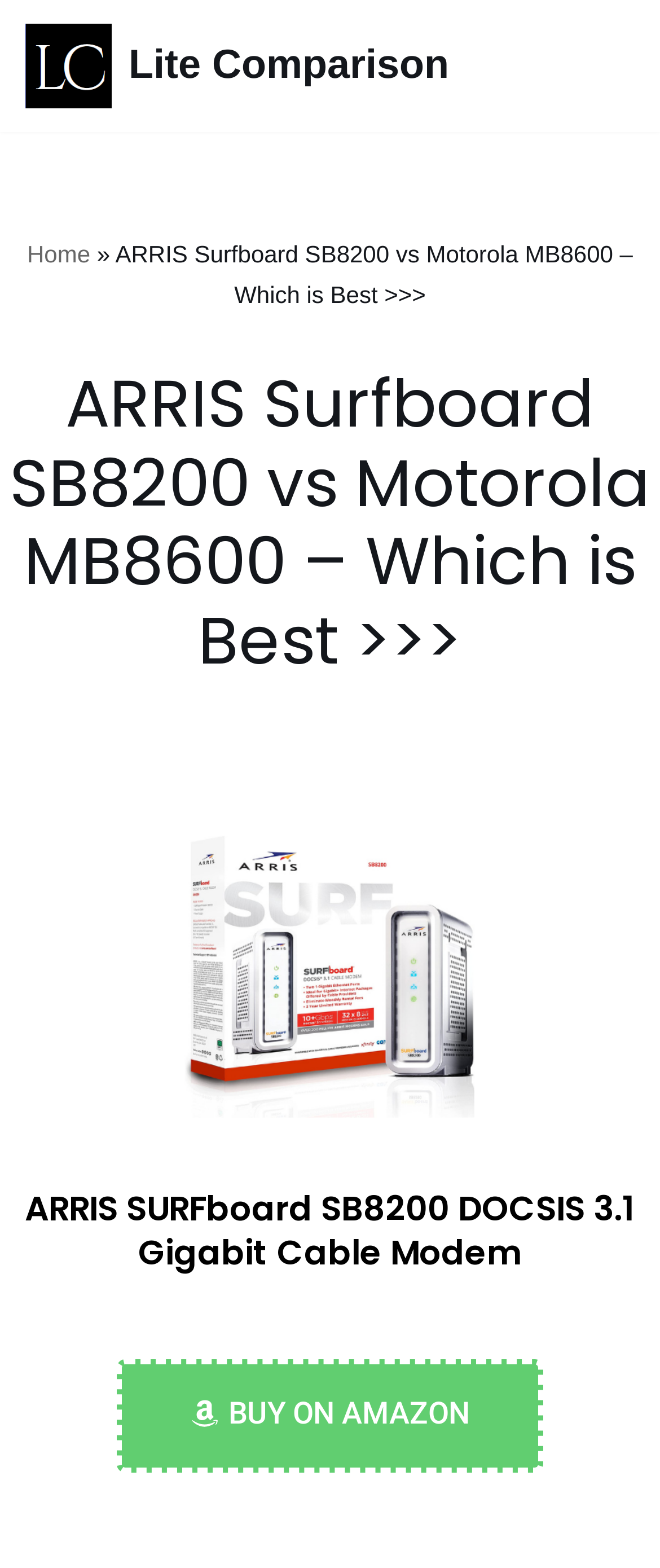Where is the 'BUY ON AMAZON' button?
Based on the visual, give a brief answer using one word or a short phrase.

Below the ARRIS Surfboard SB8200 image